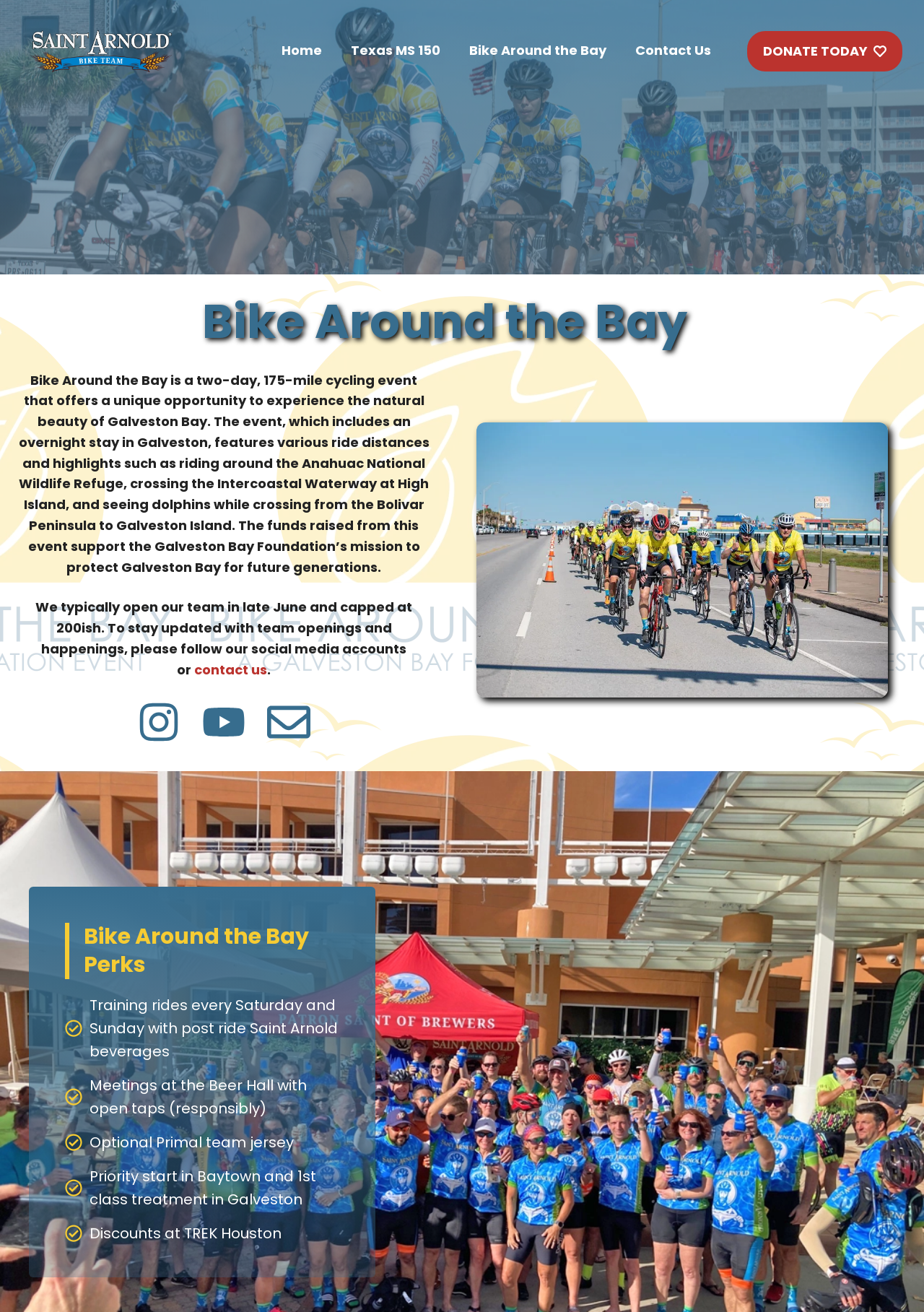Using a single word or phrase, answer the following question: 
What is the purpose of the Bike Around the Bay event?

To support Galveston Bay Foundation